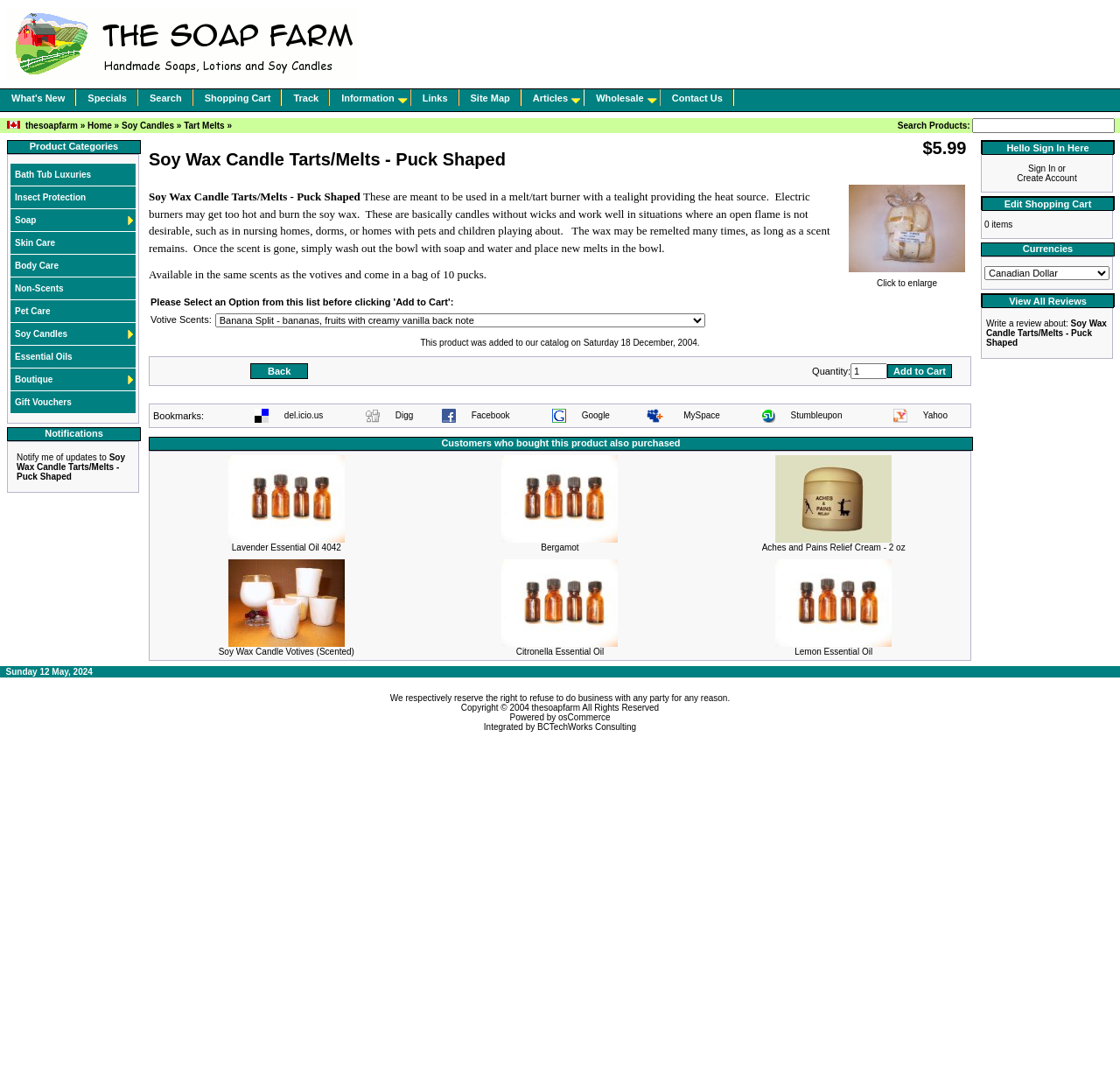Highlight the bounding box coordinates of the element you need to click to perform the following instruction: "Add Soy Wax Candle Tarts/Melts to cart."

[0.13, 0.125, 0.87, 0.61]